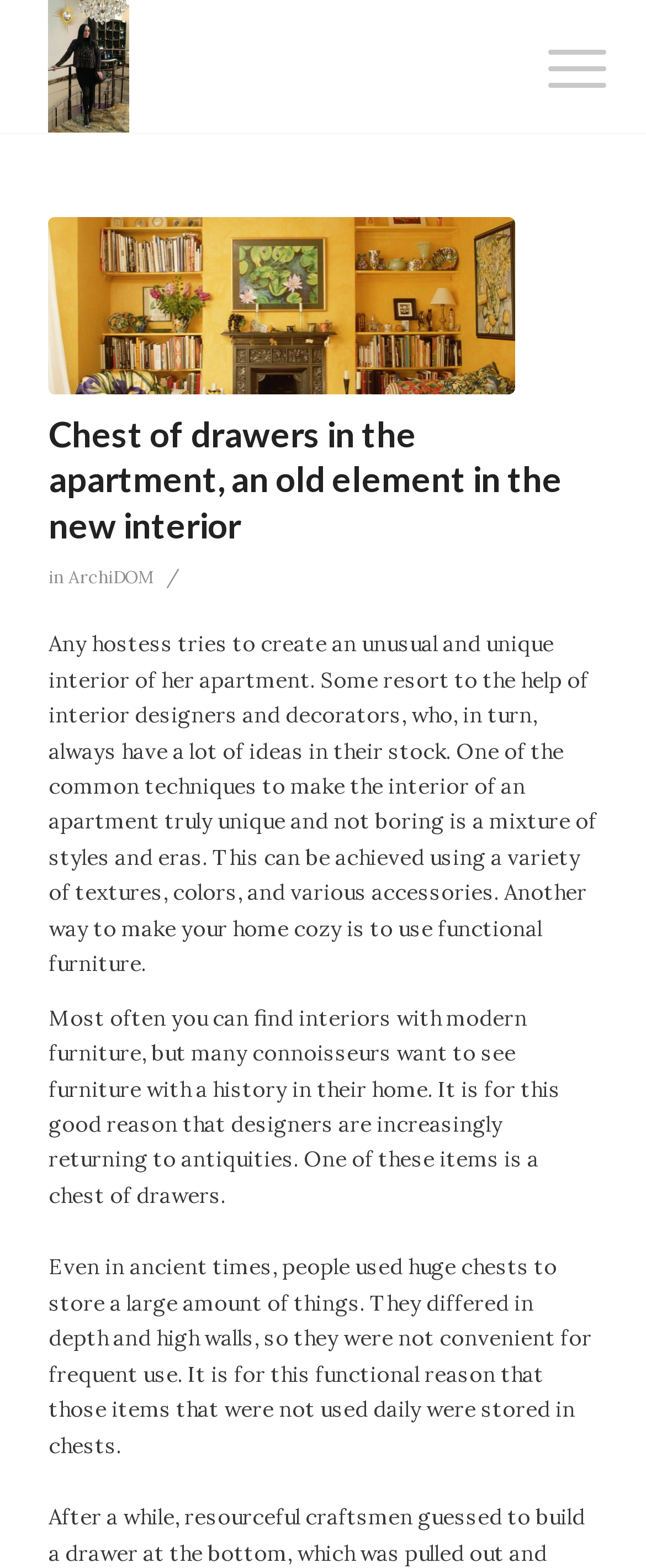Use a single word or phrase to answer the question:
What type of furniture is being discussed in the article?

Chest of drawers